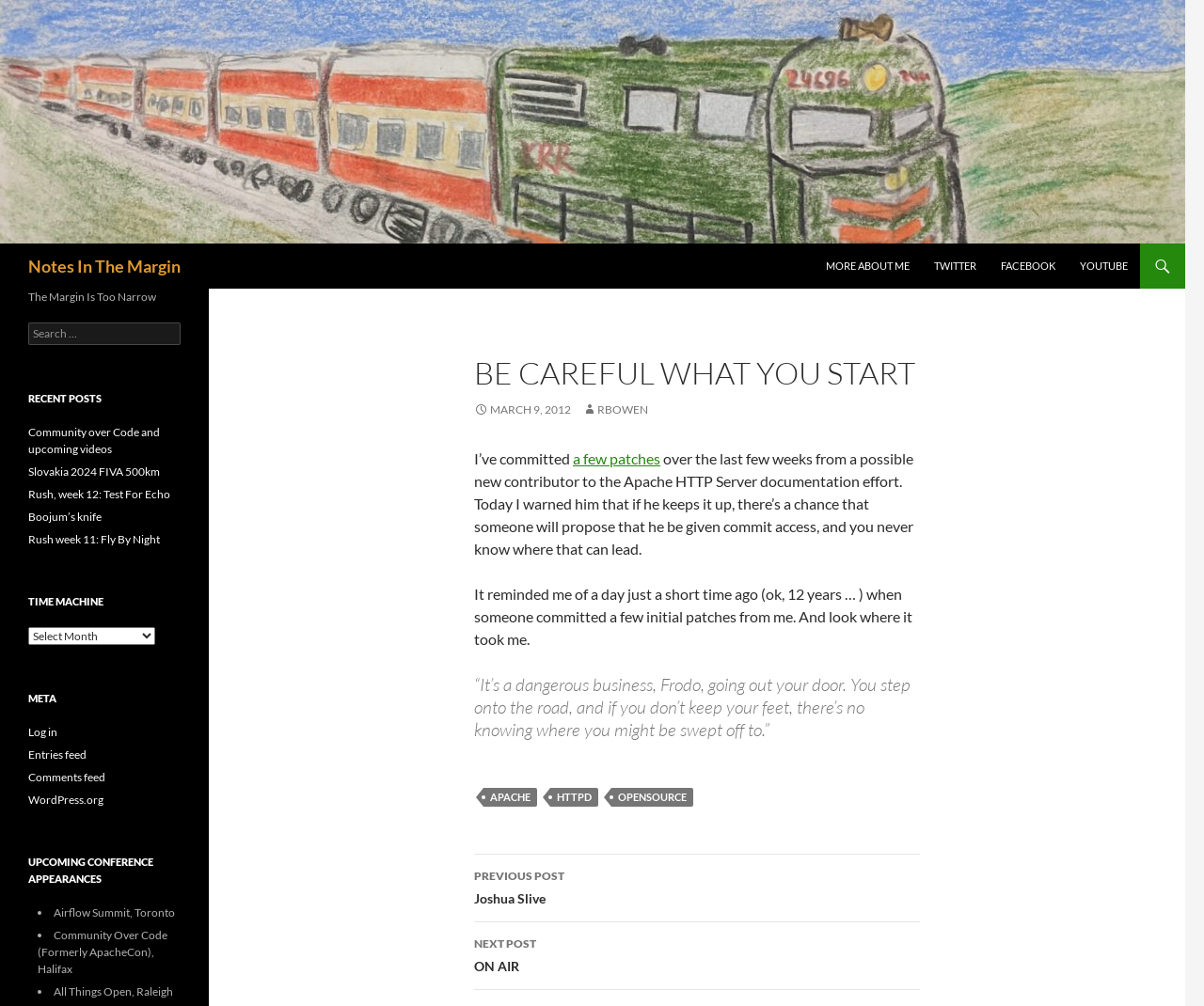Extract the bounding box coordinates of the UI element described by: "a few patches". The coordinates should include four float numbers ranging from 0 to 1, e.g., [left, top, right, bottom].

[0.476, 0.447, 0.548, 0.464]